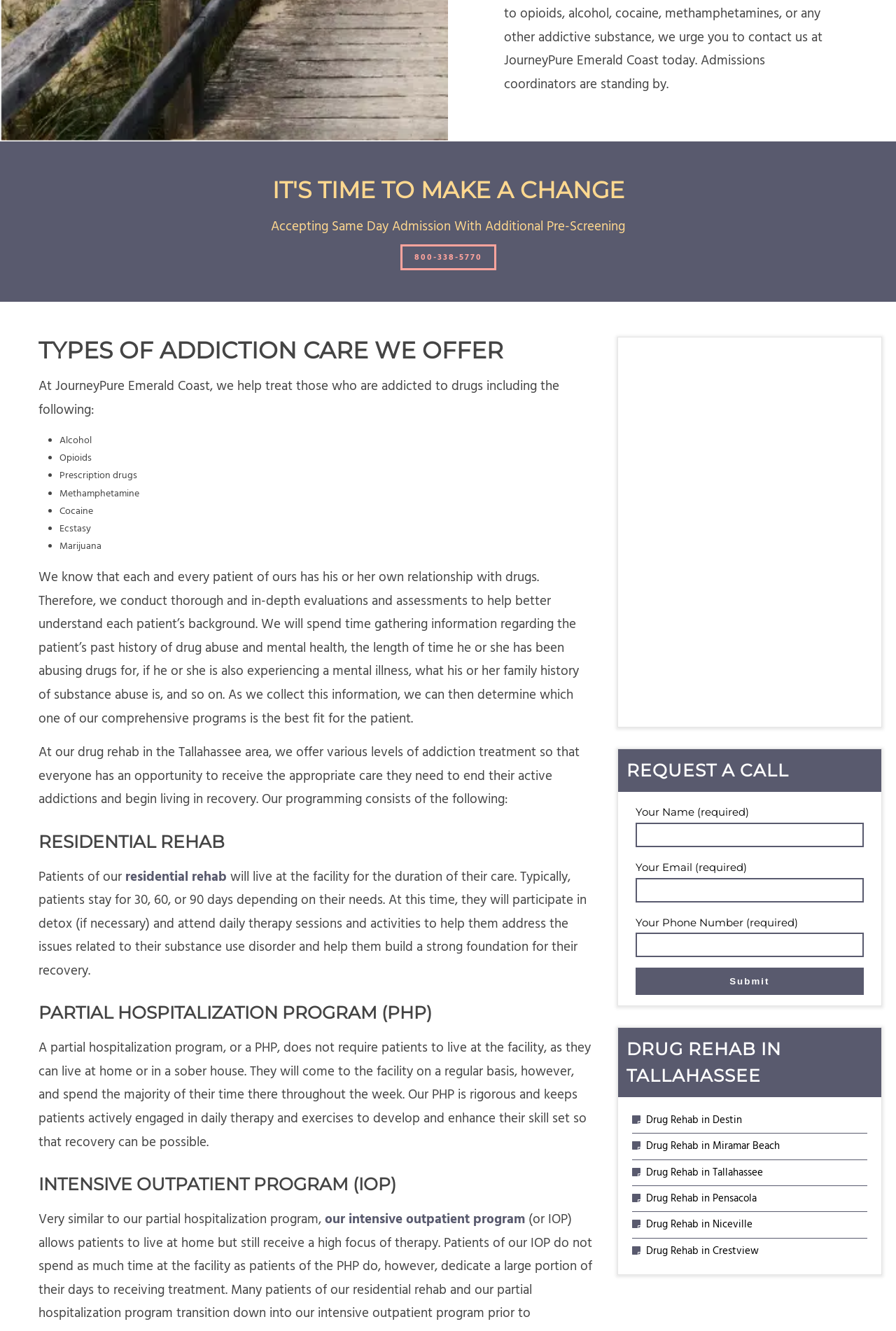What is required to submit the contact form?
Kindly give a detailed and elaborate answer to the question.

Based on the webpage, to submit the contact form, users are required to provide their name, email, and phone number. These fields are marked as 'required' in the form.